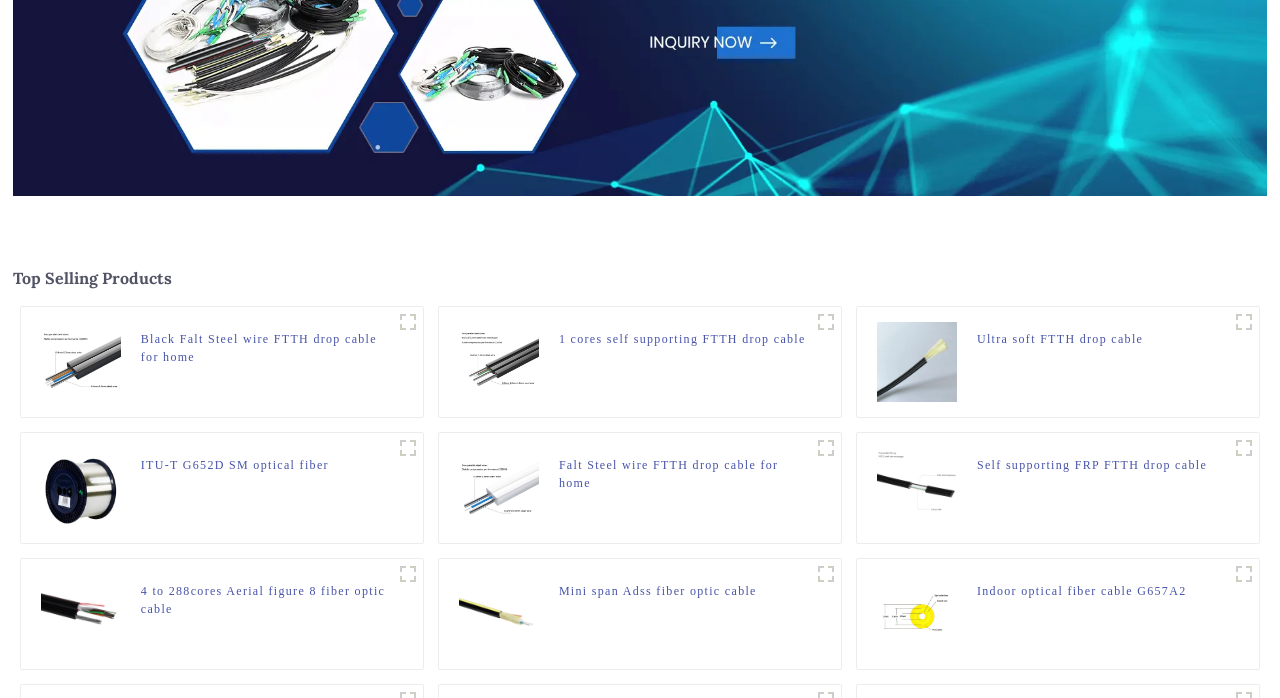Please identify the bounding box coordinates of the area that needs to be clicked to fulfill the following instruction: "Explore 1 cores self supporting FTTH drop cable."

[0.437, 0.473, 0.629, 0.524]